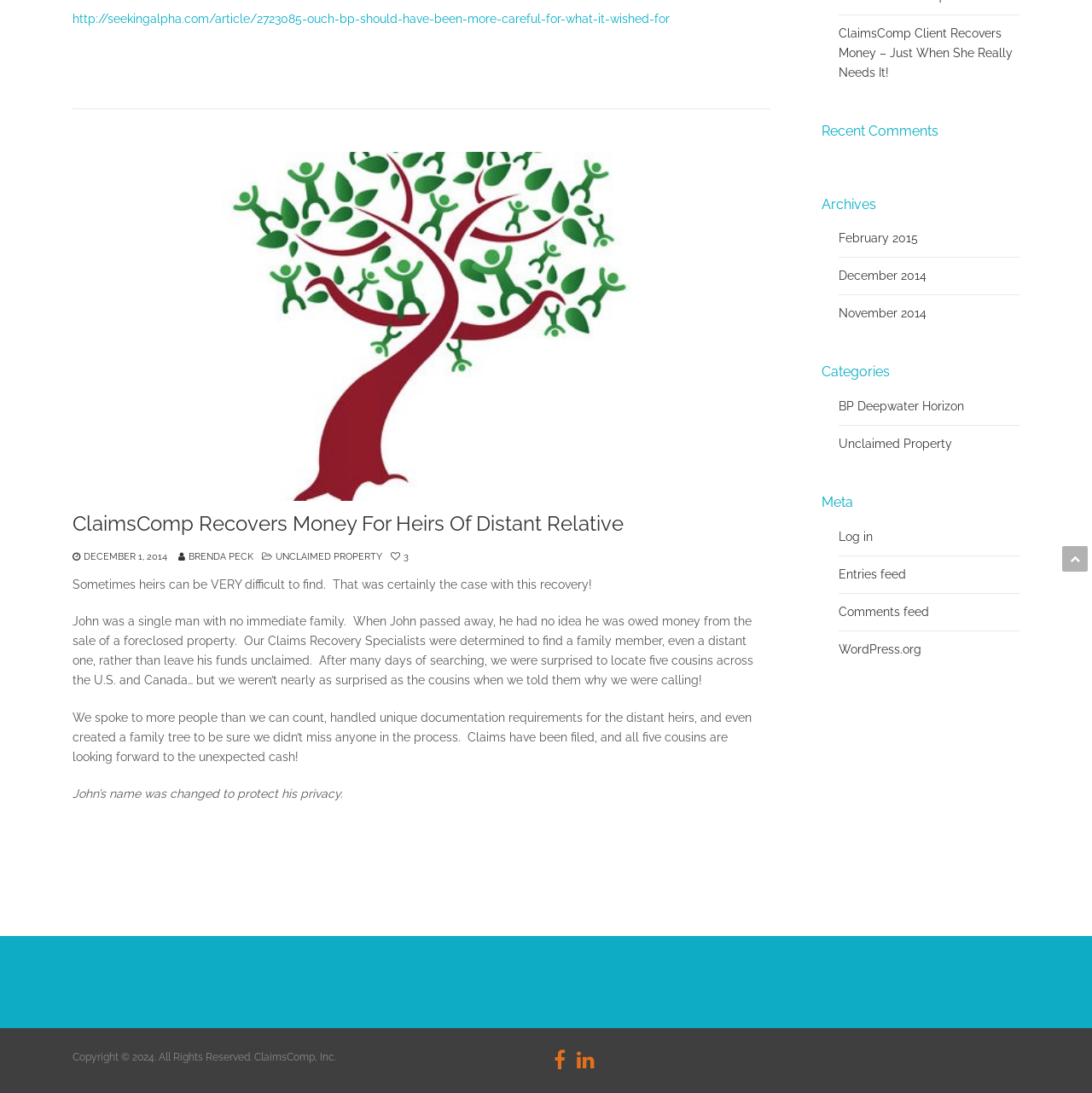Please find the bounding box for the UI component described as follows: "BP Deepwater Horizon".

[0.768, 0.365, 0.882, 0.378]